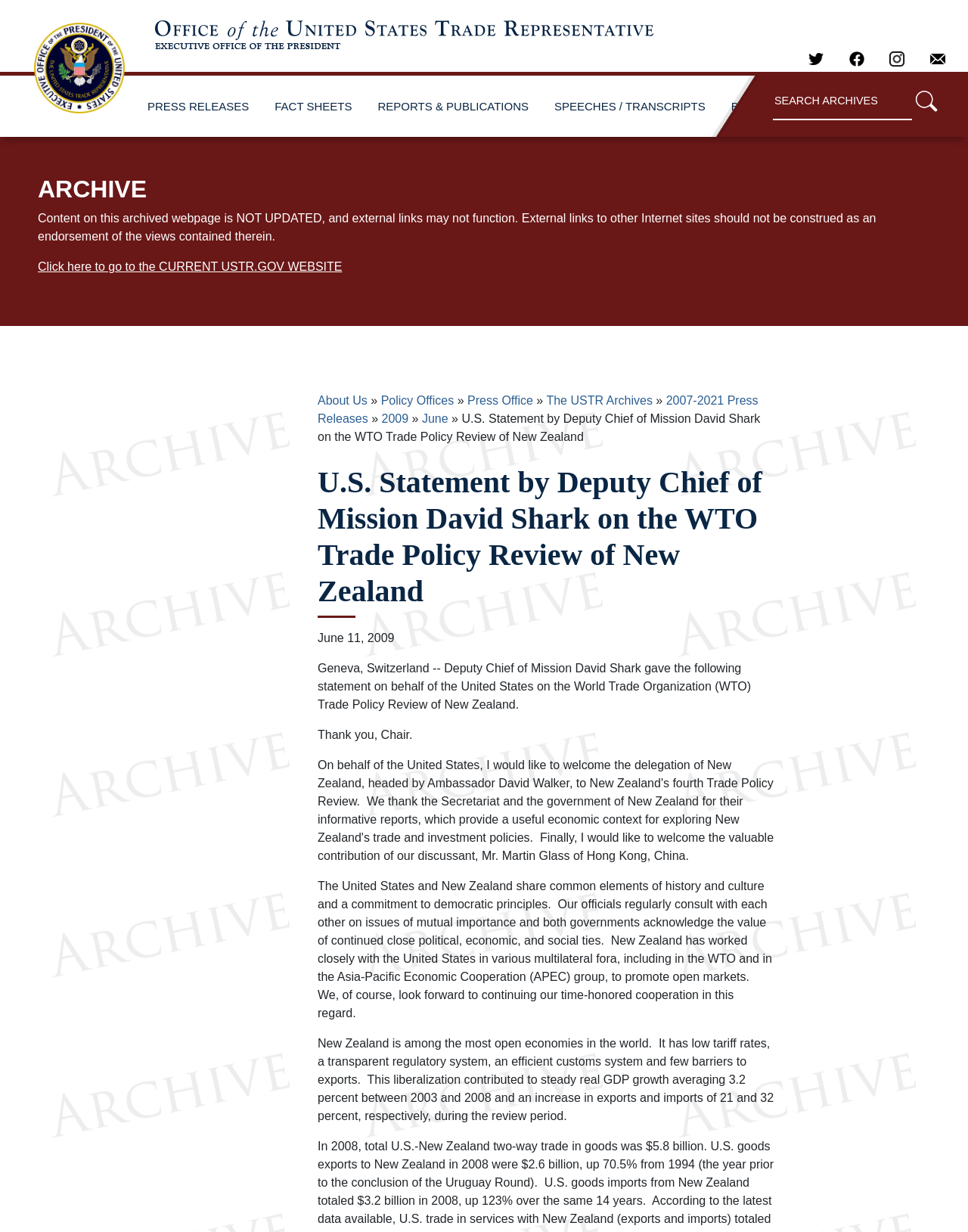What is the organization mentioned in the statement?
Please craft a detailed and exhaustive response to the question.

I found the answer by looking at the StaticText element 'Geneva, Switzerland -- Deputy Chief of Mission David Shark gave the following statement on behalf of the United States on the World Trade Organization (WTO) Trade Policy Review of New Zealand.' and extracting the abbreviation 'WTO' from it.